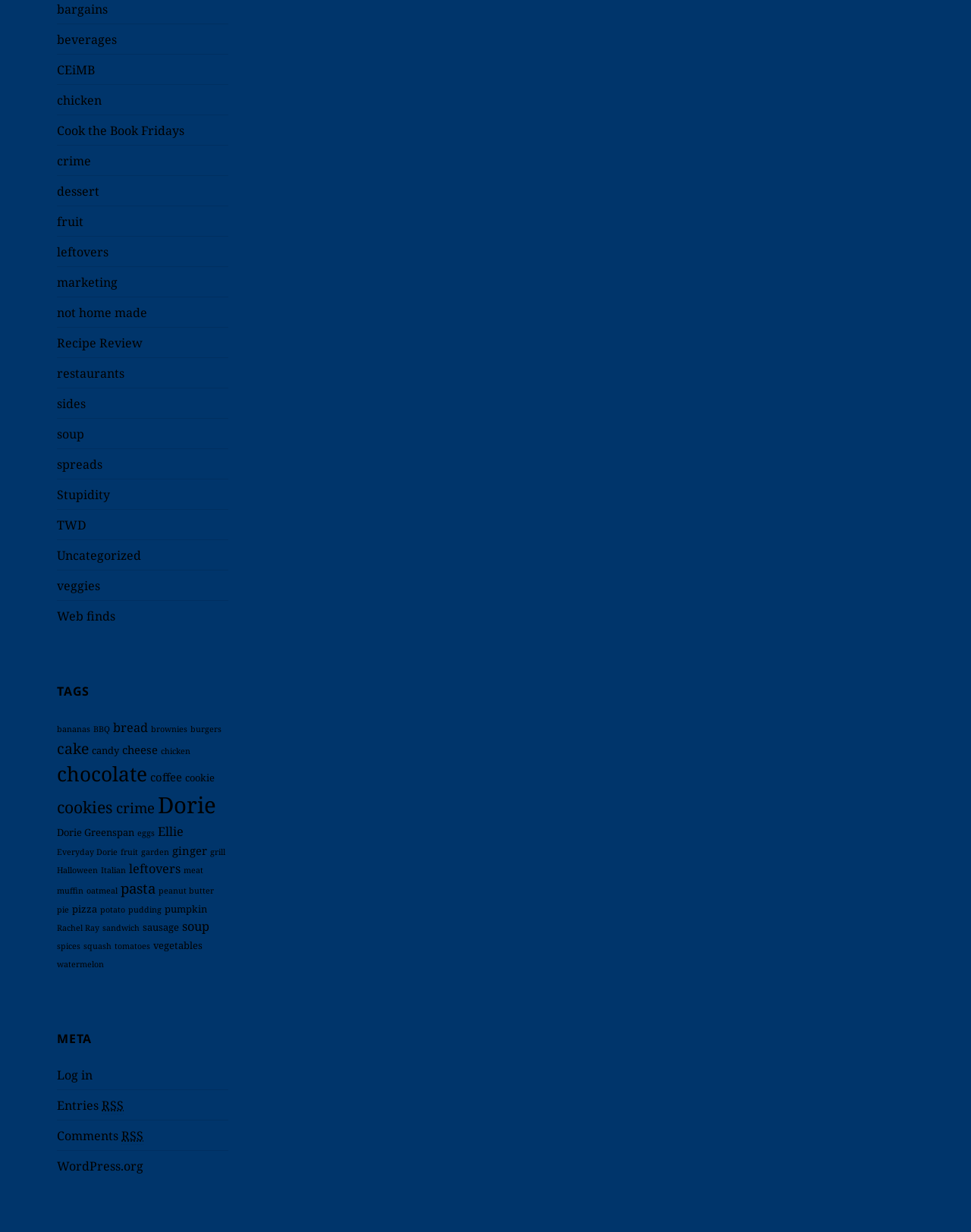What is the main category of the webpage?
Refer to the image and answer the question using a single word or phrase.

Food